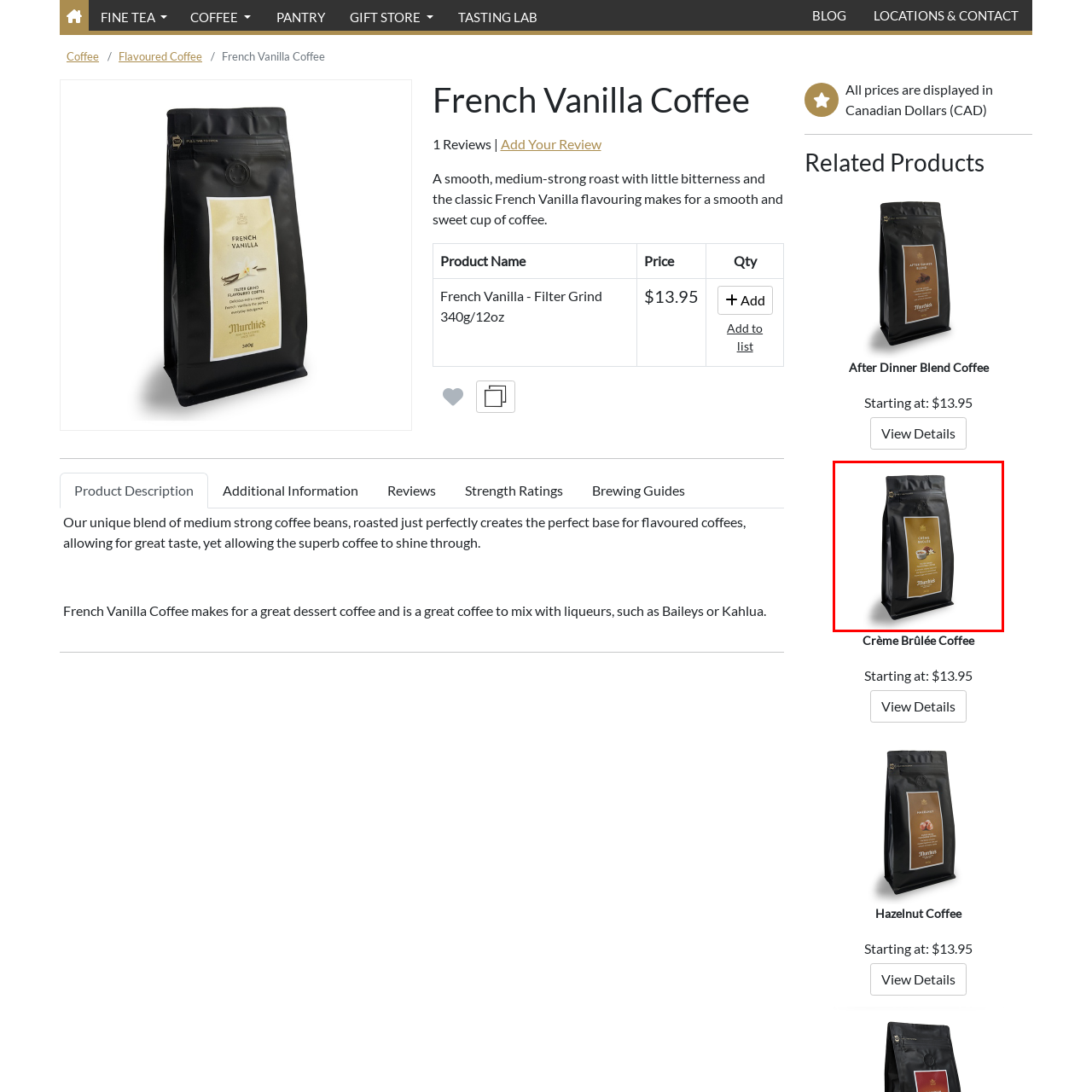What is the price of this coffee? Study the image bordered by the red bounding box and answer briefly using a single word or a phrase.

$13.95